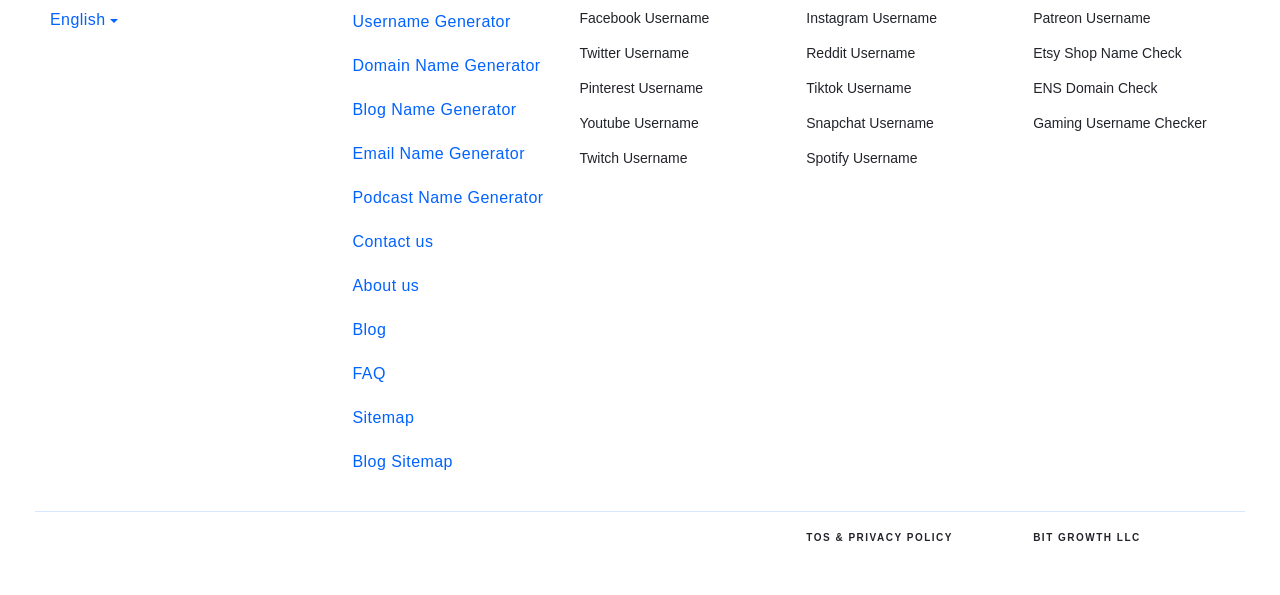How many types of name generators are available?
Could you answer the question in a detailed manner, providing as much information as possible?

I counted the number of types of name generators available, including Username Generator, Domain Name Generator, Blog Name Generator, Email Name Generator, Podcast Name Generator, and found a total of 6 types.